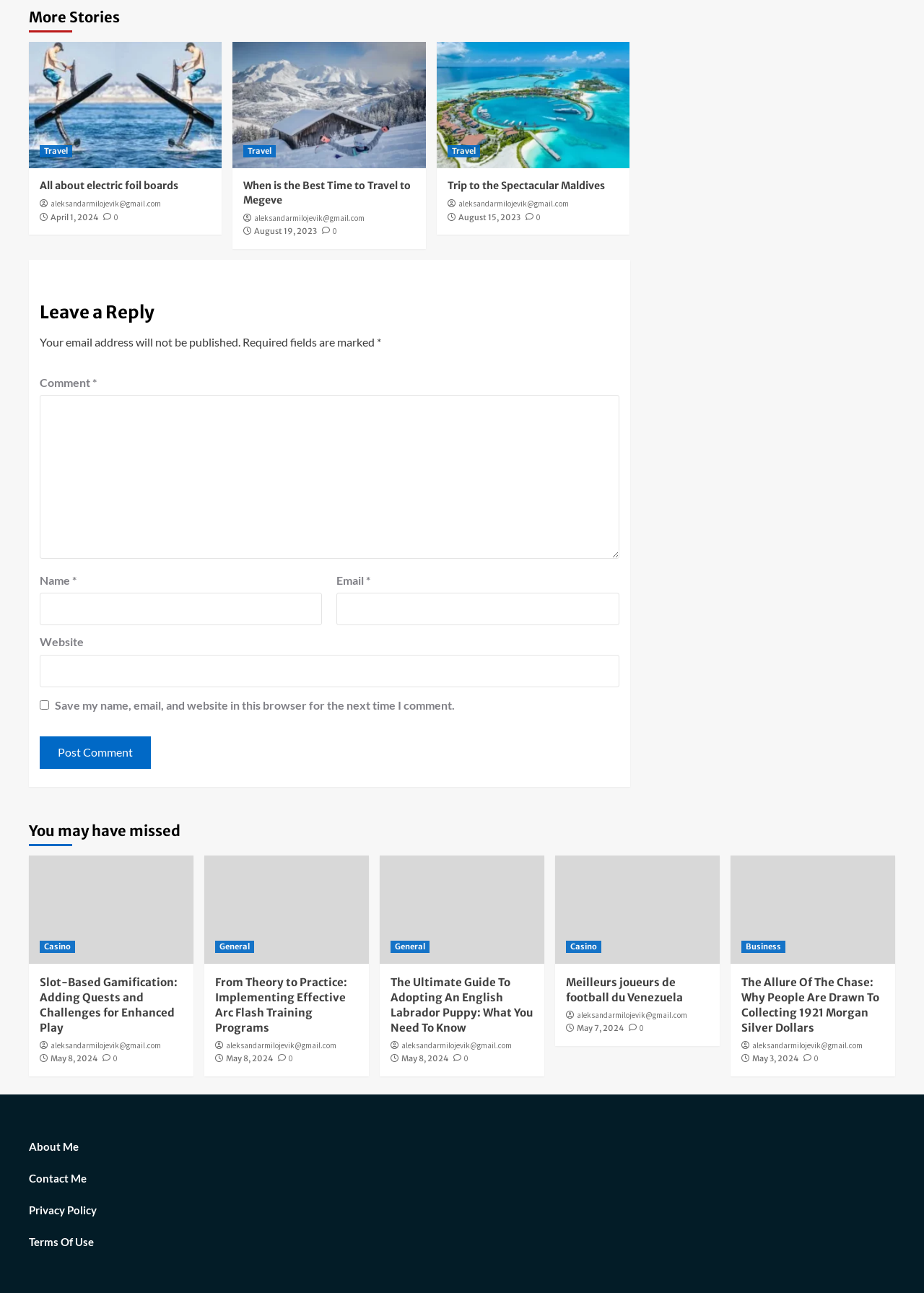Ascertain the bounding box coordinates for the UI element detailed here: "May 8, 2024". The coordinates should be provided as [left, top, right, bottom] with each value being a float between 0 and 1.

[0.055, 0.815, 0.105, 0.823]